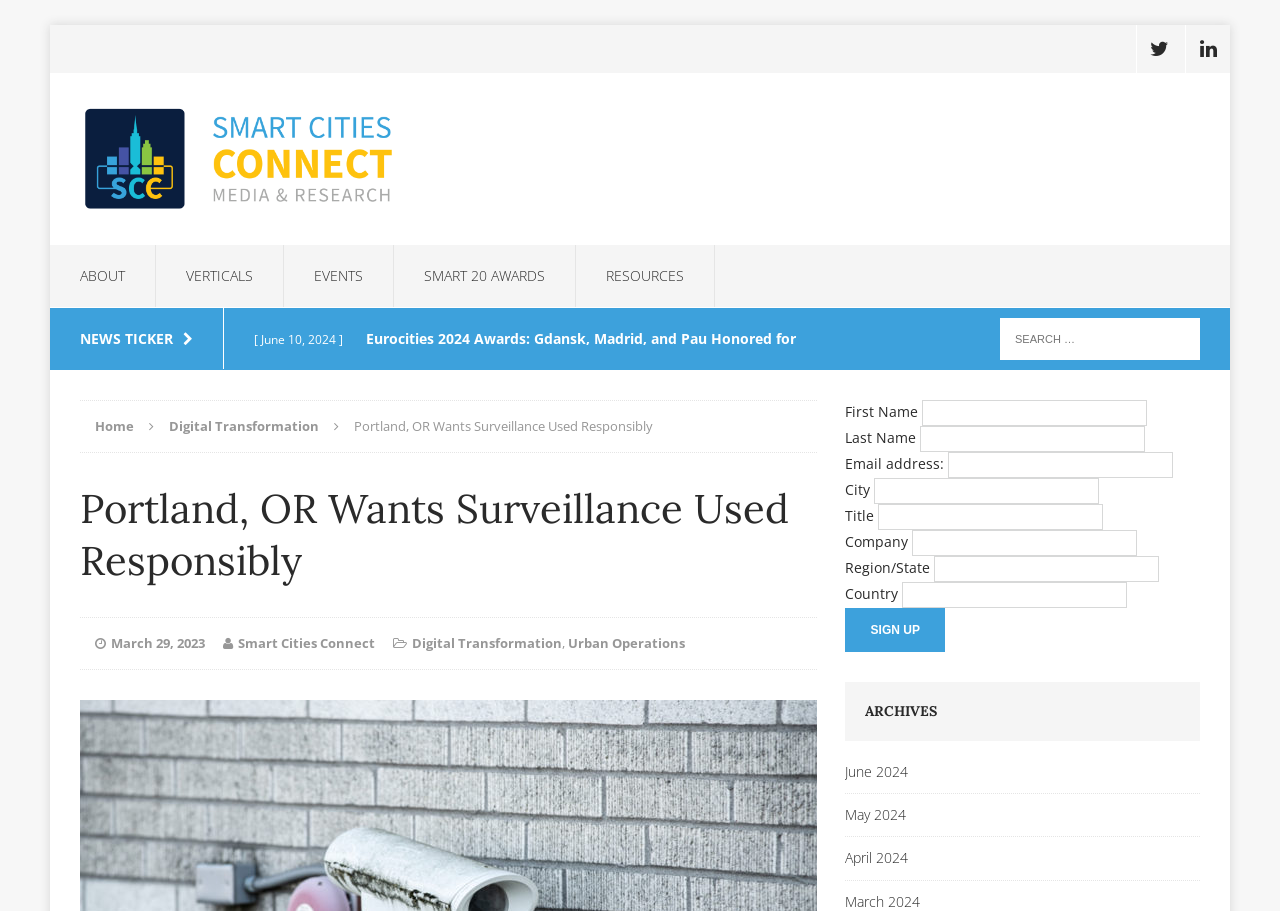Given the element description, predict the bounding box coordinates in the format (top-left x, top-left y, bottom-right x, bottom-right y), using floating point numbers between 0 and 1: Digital Transformation

[0.132, 0.458, 0.249, 0.478]